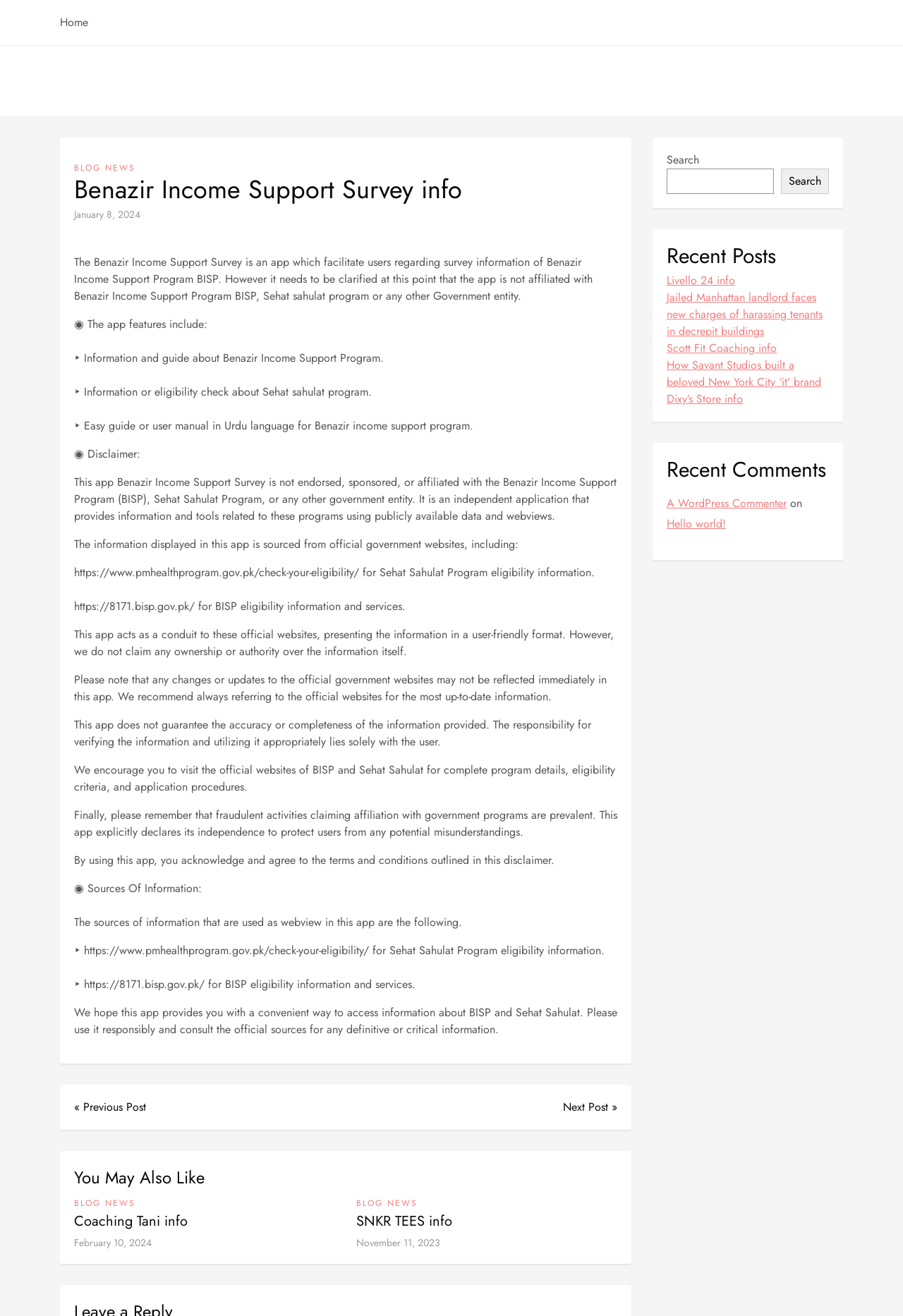Generate a comprehensive description of the webpage content.

This webpage is about the Benazir Income Support Survey app, which provides information and tools related to the Benazir Income Support Program (BISP) and Sehat Sahulat Program. At the top of the page, there is a navigation menu with links to "Home" and "BLOG NEWS". Below the navigation menu, there is a heading that reads "Benazir Income Support Survey info". 

To the right of the heading, there is a link to "January 8, 2024", which likely indicates the date of the post. Below the heading, there is a paragraph of text that explains the purpose of the app and its relationship to the government programs. 

Following the paragraph, there is a list of features of the app, including information and guides about BISP, eligibility checks for Sehat Sahulat Program, and user manuals in Urdu. 

Next, there is a disclaimer section that clarifies the app's independence from the government programs and its sources of information. The disclaimer also notes that the app does not guarantee the accuracy or completeness of the information provided and encourages users to visit the official government websites for complete program details.

Below the disclaimer, there are links to the sources of information used in the app, including official government websites. 

The page also features a section titled "You May Also Like", which includes links to other articles, such as "Coaching Tani info" and "SNKR TEES info". 

On the right side of the page, there is a search bar with a button labeled "Search". Below the search bar, there is a section titled "Recent Posts" that lists links to recent articles, including "Livello 24 info" and "How Savant Studios built a beloved New York City ‘it’ brand". 

Further down, there is a section titled "Recent Comments" that lists comments on recent articles, including a comment from "A WordPress Commenter" on the article "Hello world!".